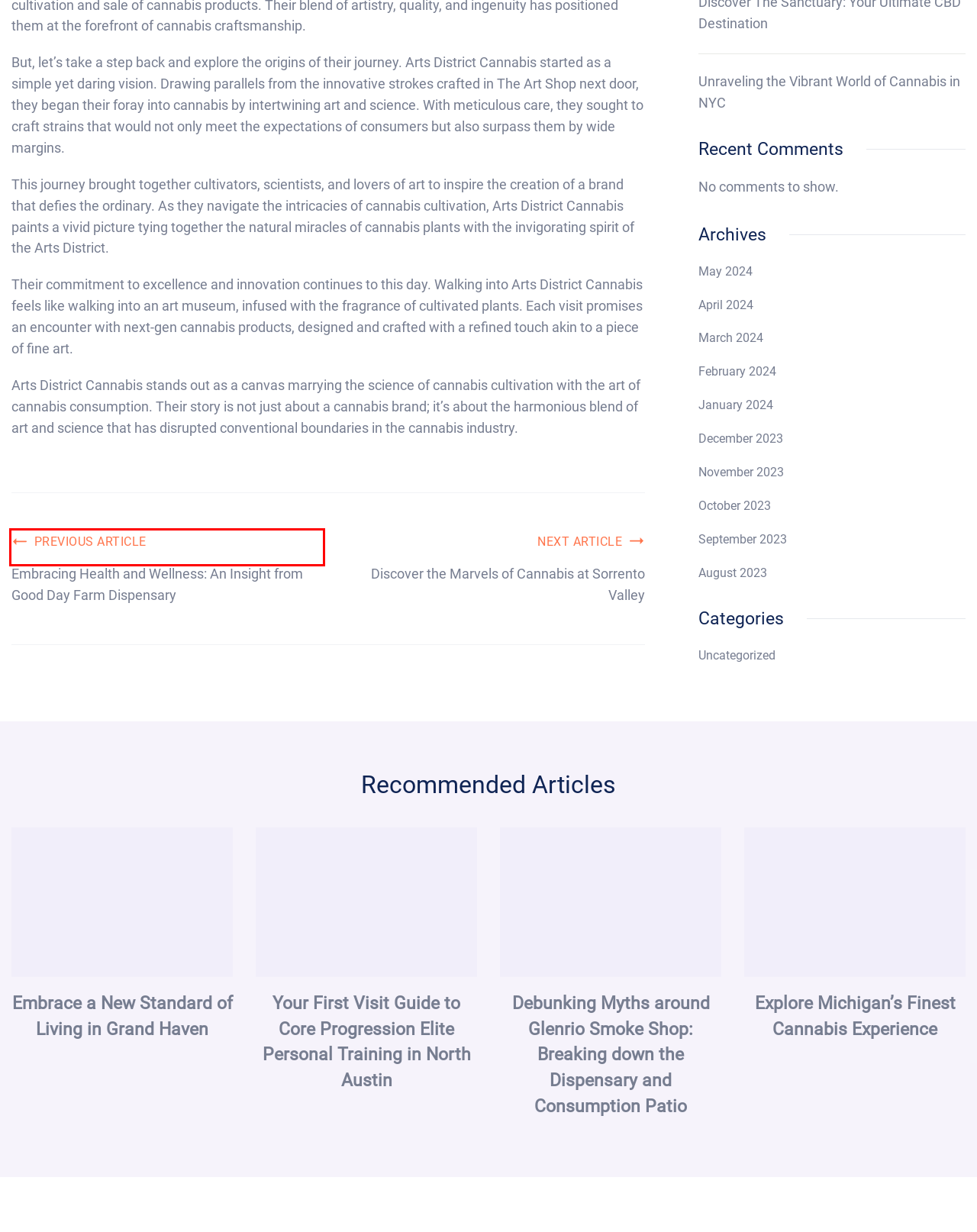Assess the screenshot of a webpage with a red bounding box and determine which webpage description most accurately matches the new page after clicking the element within the red box. Here are the options:
A. November 2023 – American Beach Cannabis
B. October 2023 – American Beach Cannabis
C. Embracing Health and Wellness: An Insight from Good Day Farm Dispensary – American Beach Cannabis
D. August 2023 – American Beach Cannabis
E. Unraveling the Vibrant World of Cannabis in NYC – American Beach Cannabis
F. September 2023 – American Beach Cannabis
G. January 2024 – American Beach Cannabis
H. April 2024 – American Beach Cannabis

C